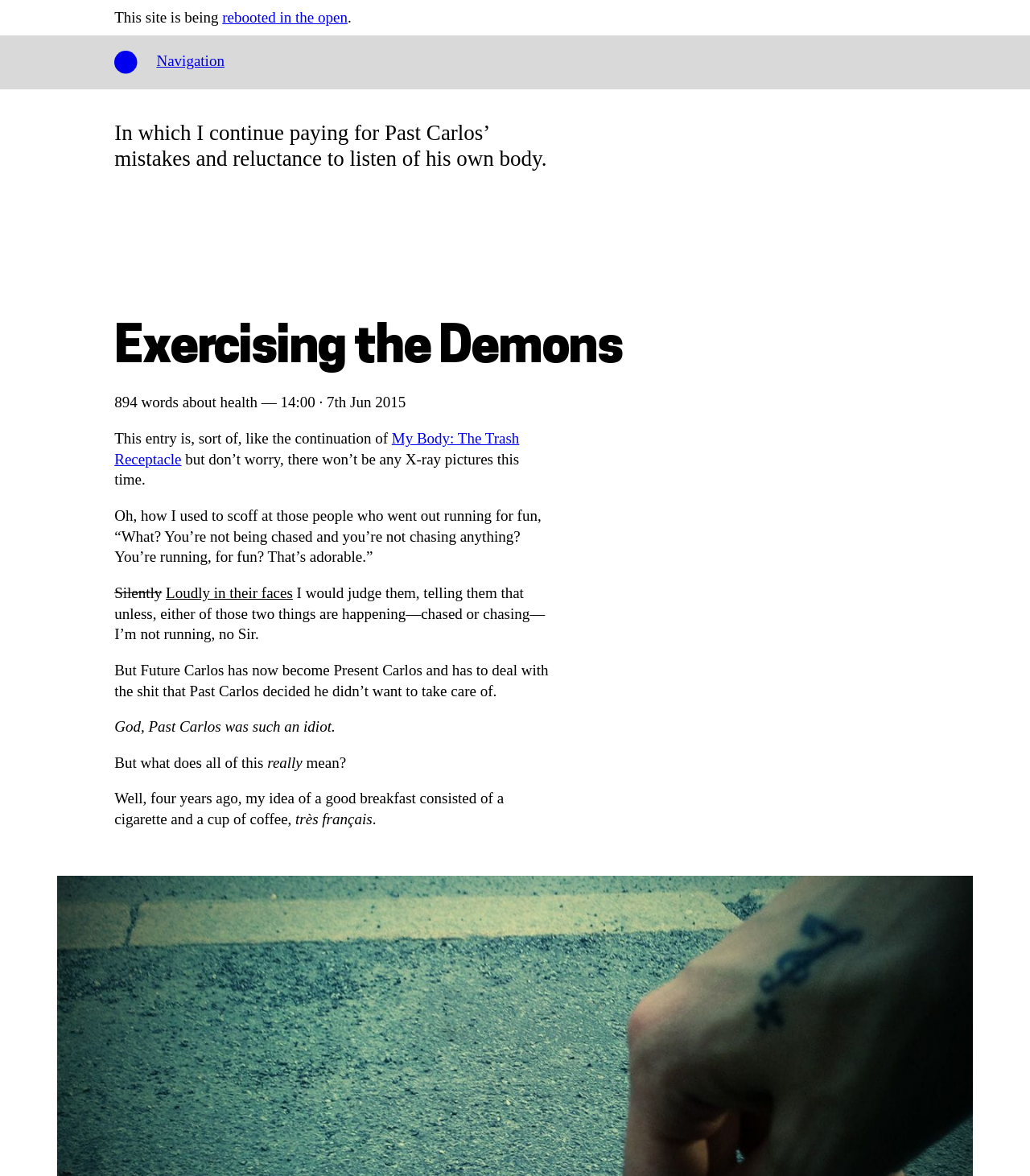Elaborate on the different components and information displayed on the webpage.

The webpage appears to be a personal blog or journal entry written by Carlos Eriksson. At the top, there is a notification stating that the site is being rebooted in the open. Below this, there is a navigation link and an image, which is likely a logo or icon for the website.

The main content of the page is a blog post titled "Exercising the Demons" with a subtitle "In which I continue paying for Past Carlos’ mistakes and reluctance to listen of his own body." The post is divided into several paragraphs, with the first paragraph introducing the topic of the author's past mistakes and their consequences.

The text is written in a conversational tone, with the author reflecting on their past behavior and attitudes towards exercise and health. The author mentions how they used to scoff at people who ran for fun, but now they have to deal with the consequences of their own past actions.

Throughout the post, there are several shorter sentences and phrases that break up the longer paragraphs, creating a sense of rhythm and flow. The text also includes a few humorous remarks and sarcastic comments, adding to the conversational tone.

At the bottom of the post, there is a mention of the author's past breakfast habits, which consisted of a cigarette and a cup of coffee, with a humorous aside about being "très français." Overall, the webpage appears to be a personal and reflective blog post about the author's experiences and growth.